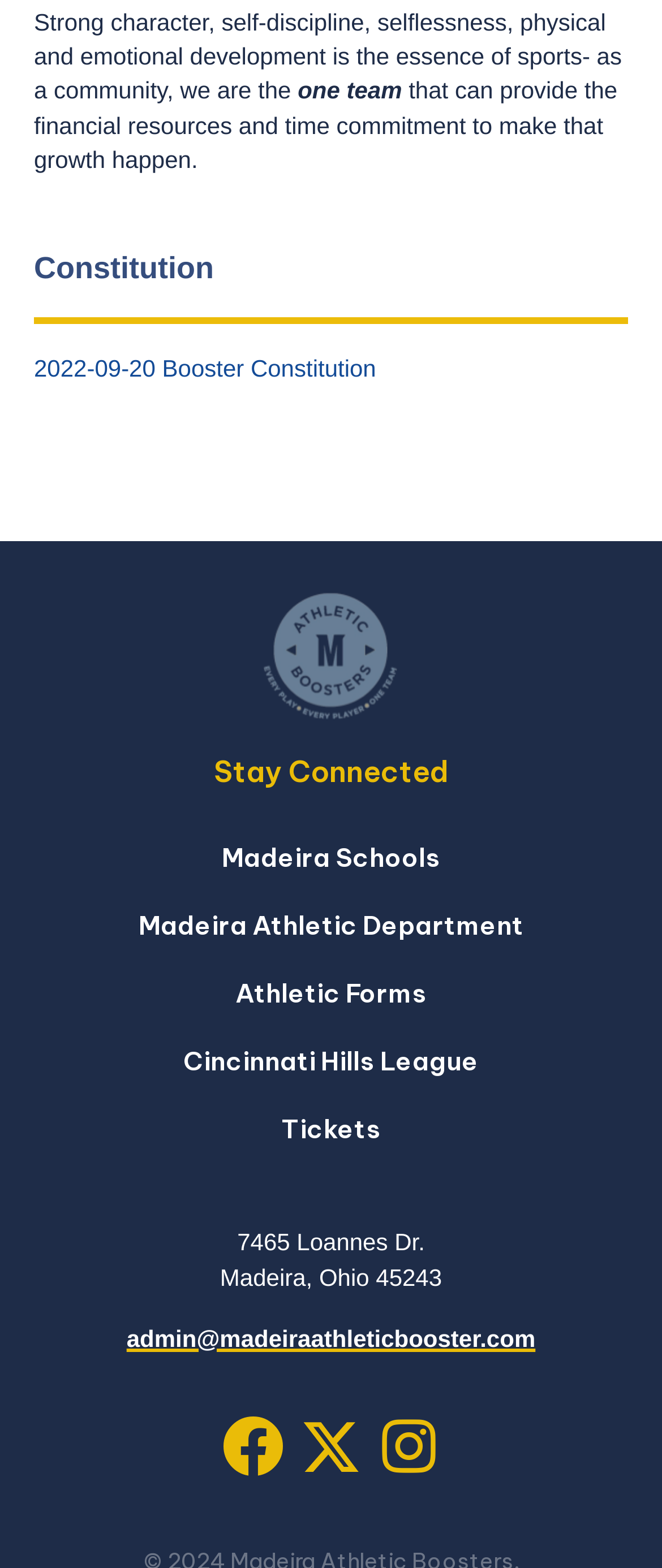Please give the bounding box coordinates of the area that should be clicked to fulfill the following instruction: "Get information on Executive Function". The coordinates should be in the format of four float numbers from 0 to 1, i.e., [left, top, right, bottom].

None